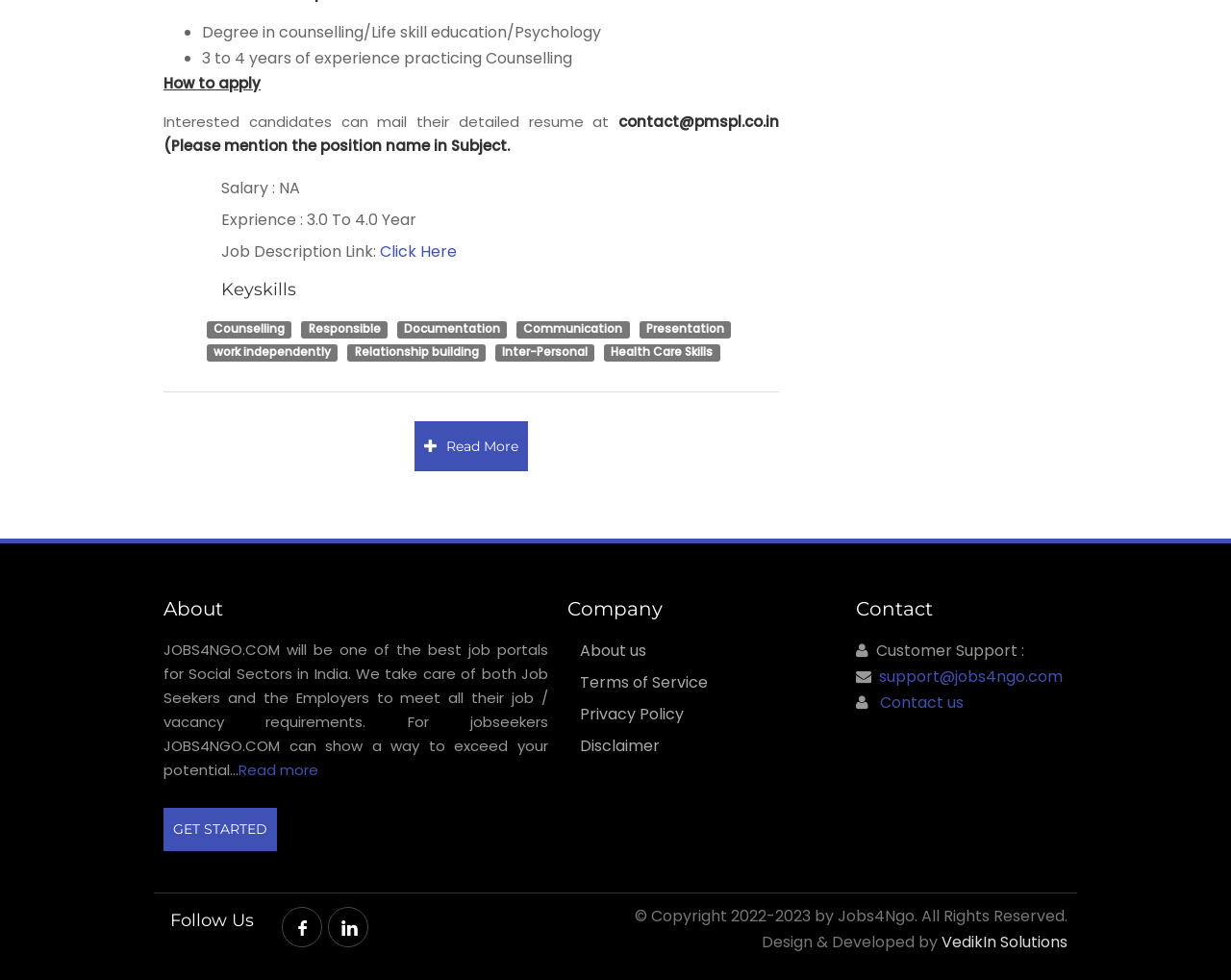Can you find the bounding box coordinates for the element to click on to achieve the instruction: "Contact customer support"?

[0.714, 0.679, 0.863, 0.702]